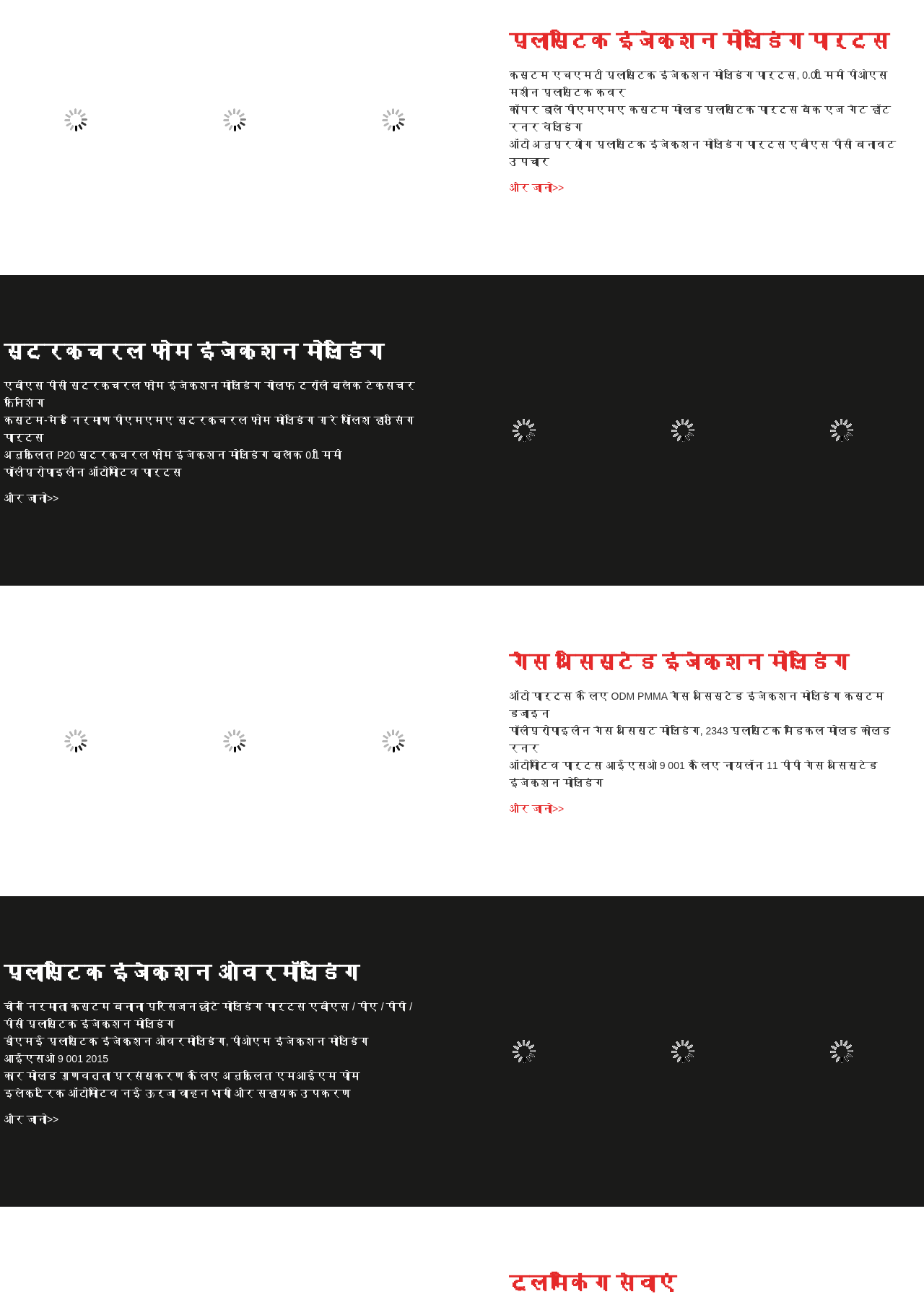Specify the bounding box coordinates of the region I need to click to perform the following instruction: "view products related to structural foam injection molding". The coordinates must be four float numbers in the range of 0 to 1, i.e., [left, top, right, bottom].

[0.004, 0.26, 0.449, 0.282]